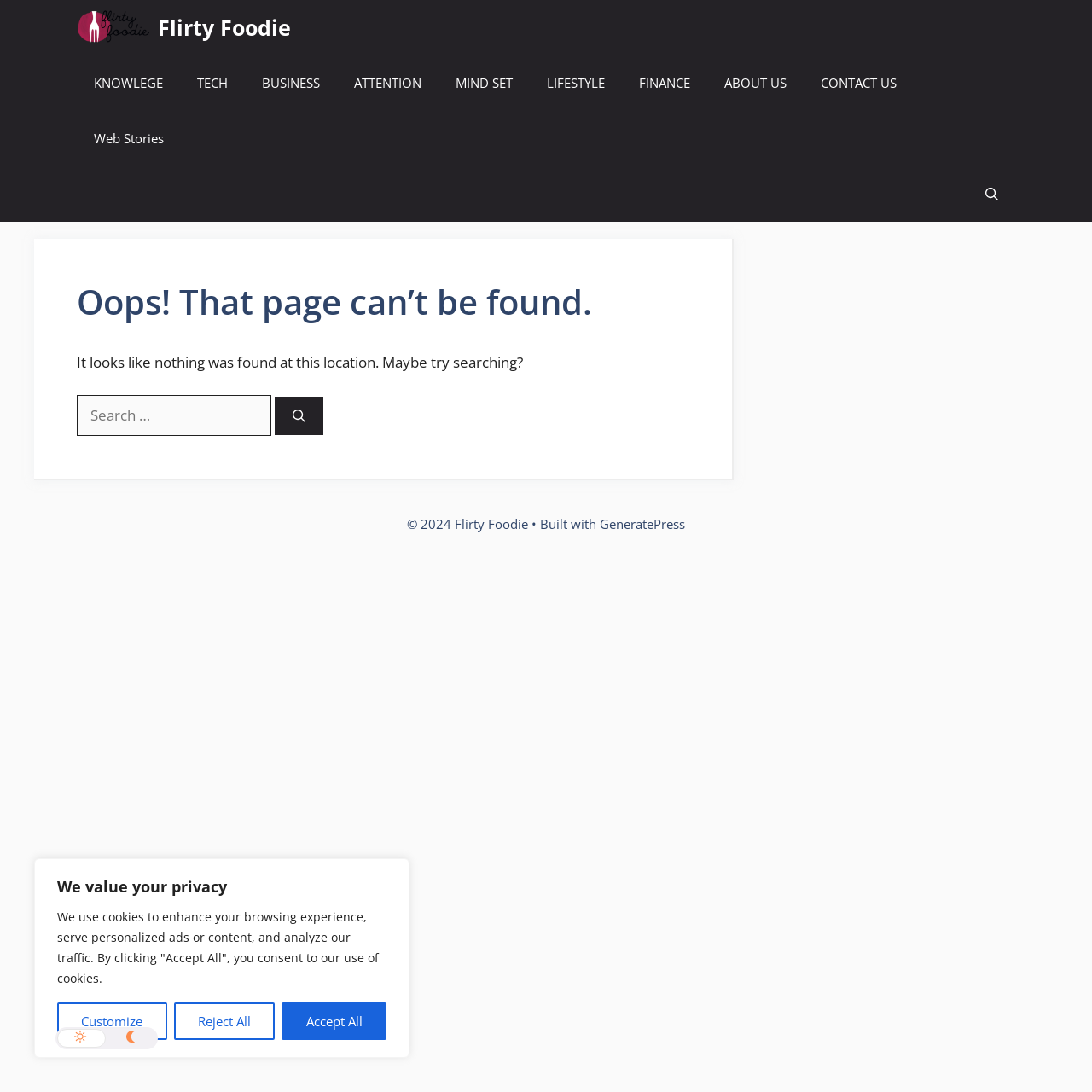Articulate a detailed summary of the webpage's content and design.

This webpage is a "Page Not Found" error page from Flirty Foodie. At the top, there is a navigation bar with multiple links, including "Flirty Foodie" (which is also an image), "KNOWLEGE", "TECH", "BUSINESS", "ATTENTION", "MIND SET", "LIFESTYLE", "FINANCE", "ABOUT US", "CONTACT US", and "Web Stories". On the right side of the navigation bar, there is a search button.

Below the navigation bar, there is a cookie consent banner that takes up about half of the screen width. The banner has a heading "We value your privacy" and three buttons: "Customize", "Reject All", and "Accept All".

The main content of the page is a header that says "Oops! That page can’t be found." followed by a paragraph of text that says "It looks like nothing was found at this location. Maybe try searching?". Below this, there is a search box with a label "Search for:" and a "Search" button.

At the bottom of the page, there is a footer section with copyright information "© 2024 Flirty Foodie" and a mention of the website being "Built with GeneratePress". There are also two small images at the bottom of the page, but they do not appear to have any descriptive text.